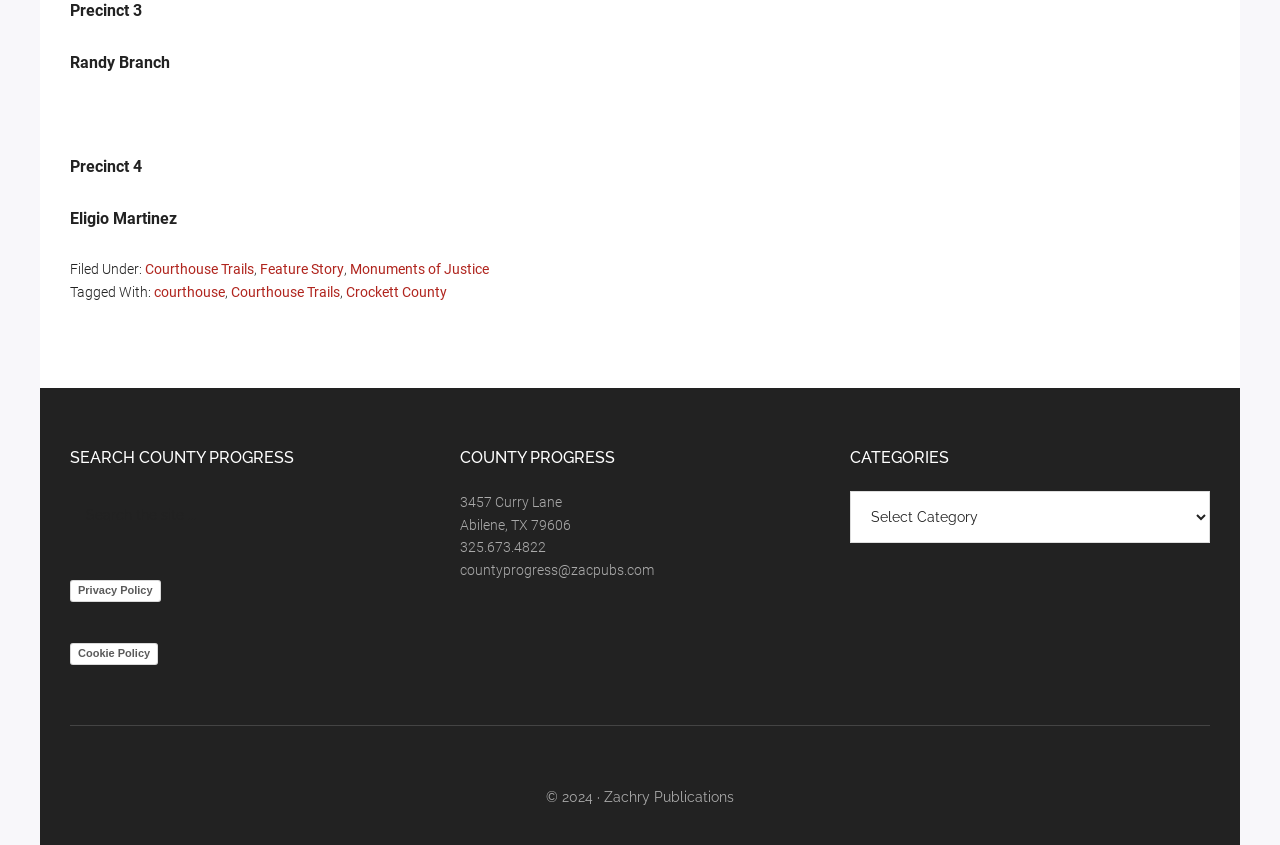What is the name of the publication company?
Based on the image, answer the question in a detailed manner.

The answer can be found in the link element 'Zachry Publications' located at the bottom of the webpage, which suggests that the webpage is affiliated with or owned by Zachry Publications.